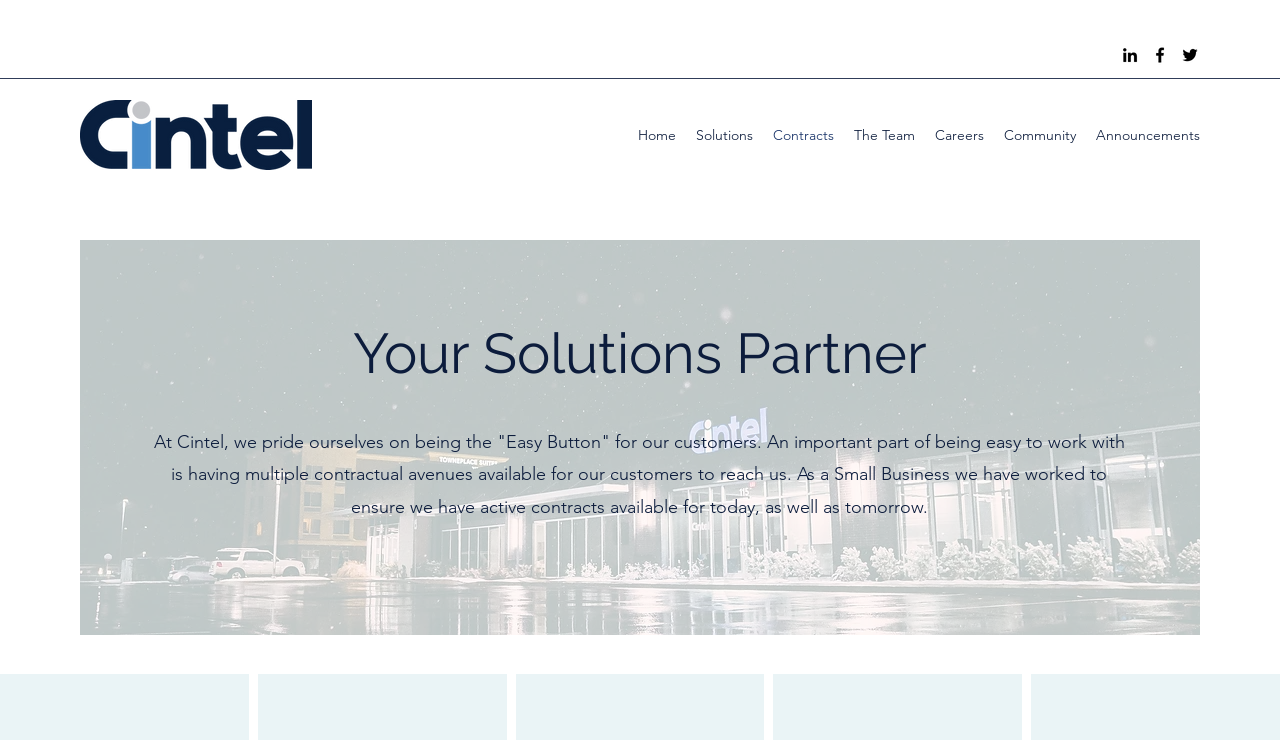What is the background image of the webpage?
Give a one-word or short phrase answer based on the image.

Cintel Gateway Snow.jpg